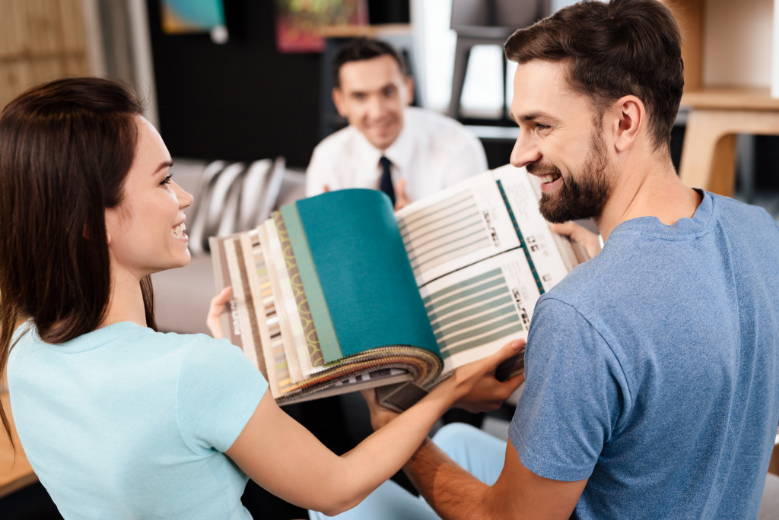Break down the image and provide a full description, noting any significant aspects.

In this inviting scene, a young couple enthusiastically reviews a collection of fabric and color samples, showcasing their aspirations for home renovations. The woman, dressed in a light blue shirt, beams with excitement as she holds a vibrant roll of fabric swatches, pointing out options to her partner, who is seated beside her. He, in a casual gray tee, shares her enthusiasm, smiling back as they engage in this collaborative decision-making process. In the background, a well-dressed interior designer or consultant observes them with an encouraging expression, ready to assist with their home improvement needs. The setting is modern and stylish, filled with elements that hint at comfort and creativity, perfect for inspiring thoughtful renovations that enhance both aesthetic appeal and functionality in their living space.